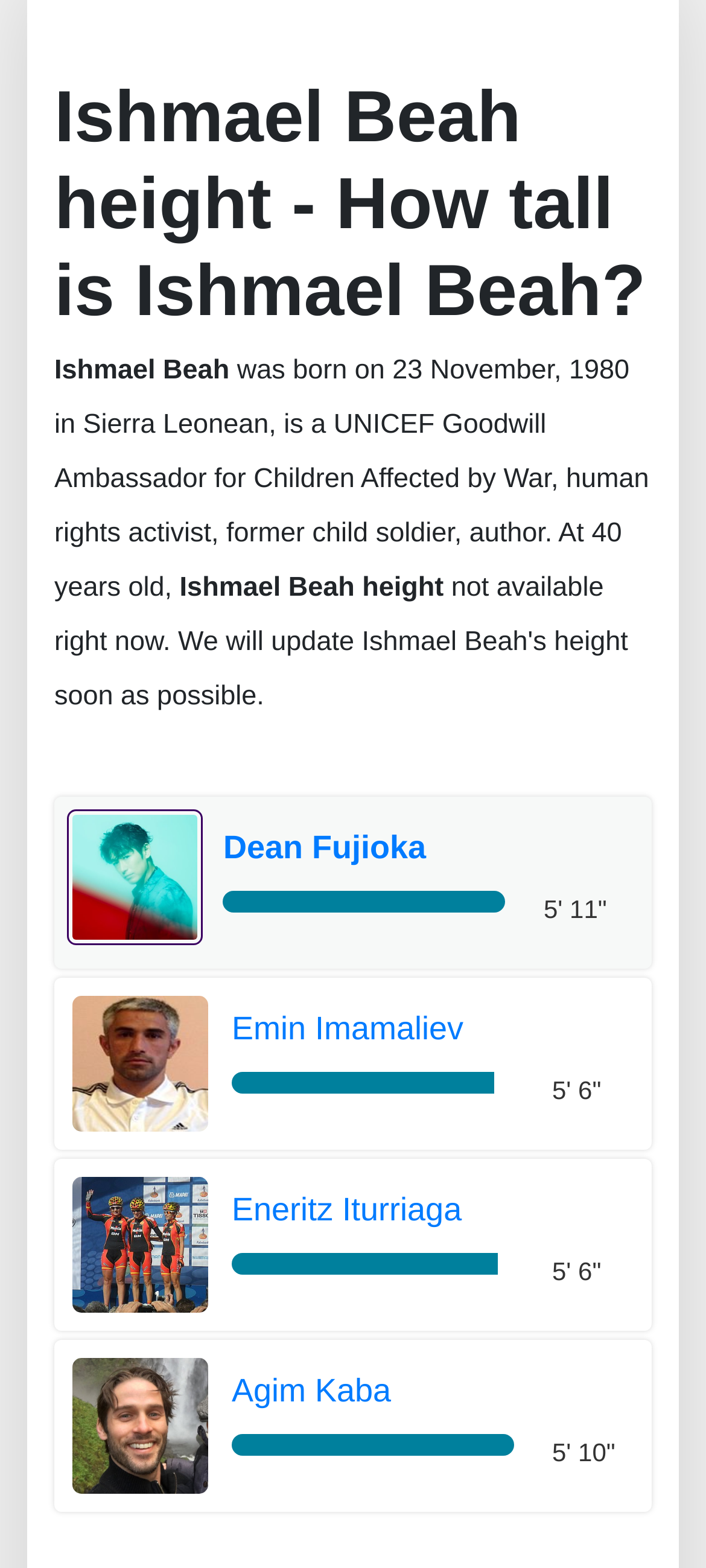Please determine the bounding box coordinates of the element to click in order to execute the following instruction: "Explore the page of Emin Imamaliev". The coordinates should be four float numbers between 0 and 1, specified as [left, top, right, bottom].

[0.103, 0.668, 0.295, 0.688]